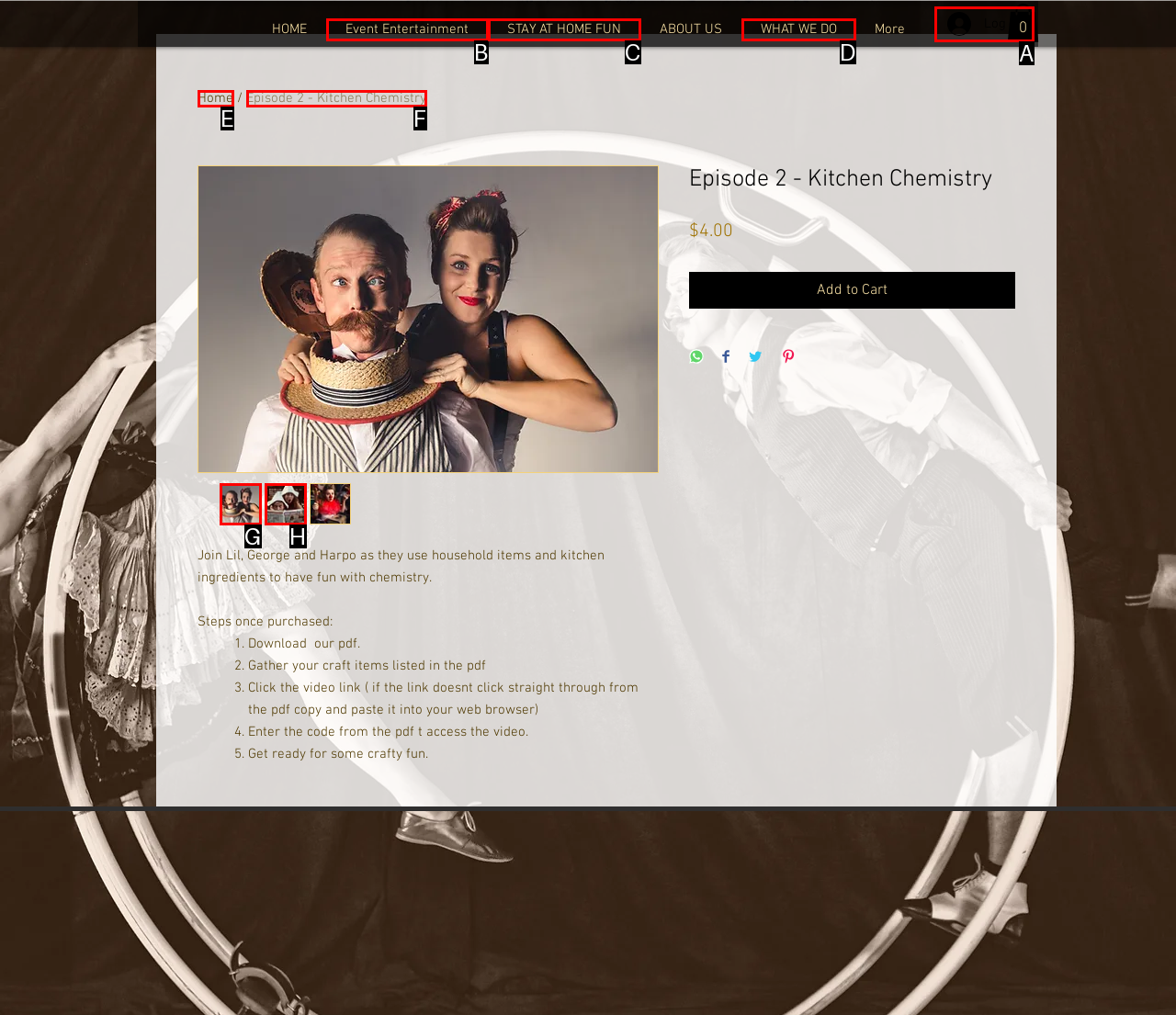Choose the option that matches the following description: STAY AT HOME FUN
Reply with the letter of the selected option directly.

C